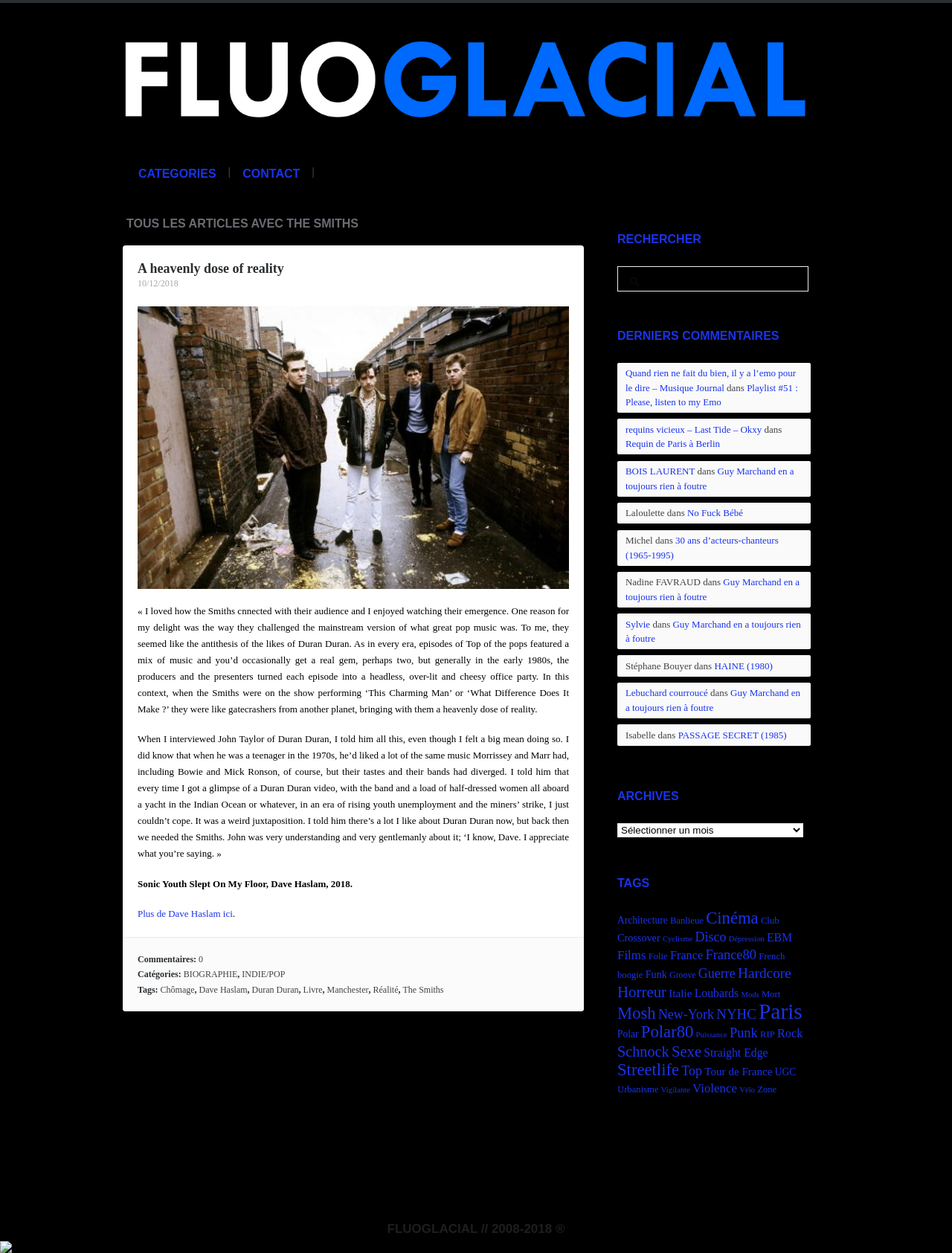What is the principal heading displayed on the webpage?

TOUS LES ARTICLES AVEC THE SMITHS